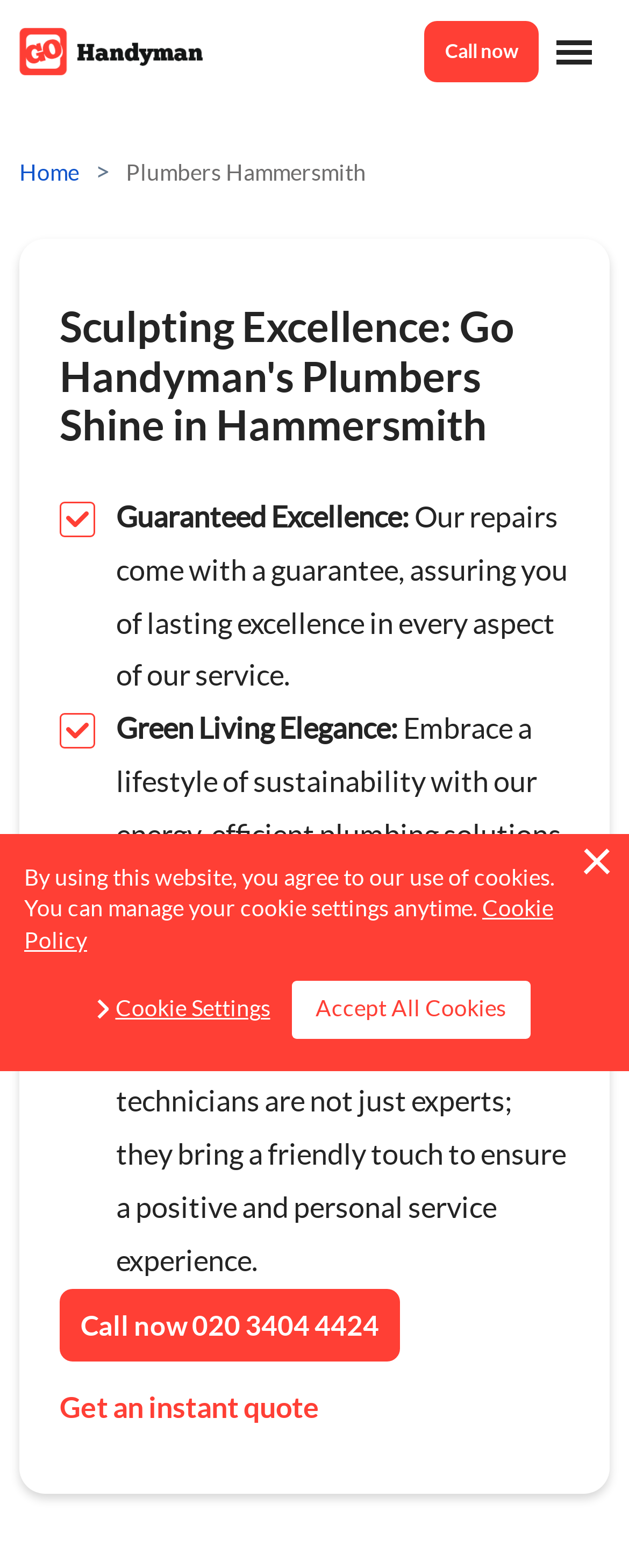Answer the following in one word or a short phrase: 
How many services are offered by this plumber?

14